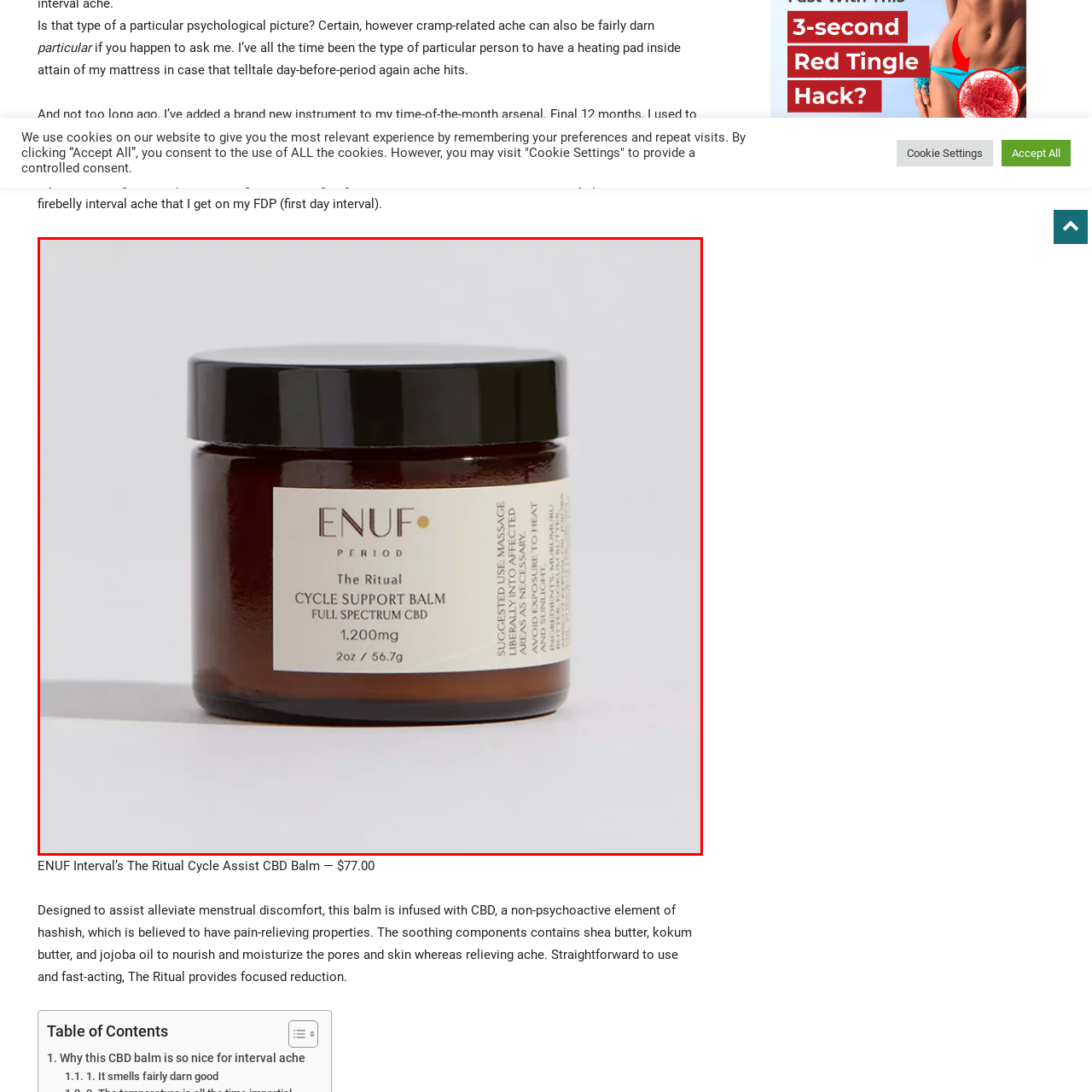What is the potency of the CBD in the balm?
Study the image surrounded by the red bounding box and answer the question comprehensively, based on the details you see.

The potency of the CBD in the balm is mentioned on the label, which highlights the product's key details. According to the label, the balm contains 1,200mg of full-spectrum CBD, making it a potent solution for menstrual discomfort.